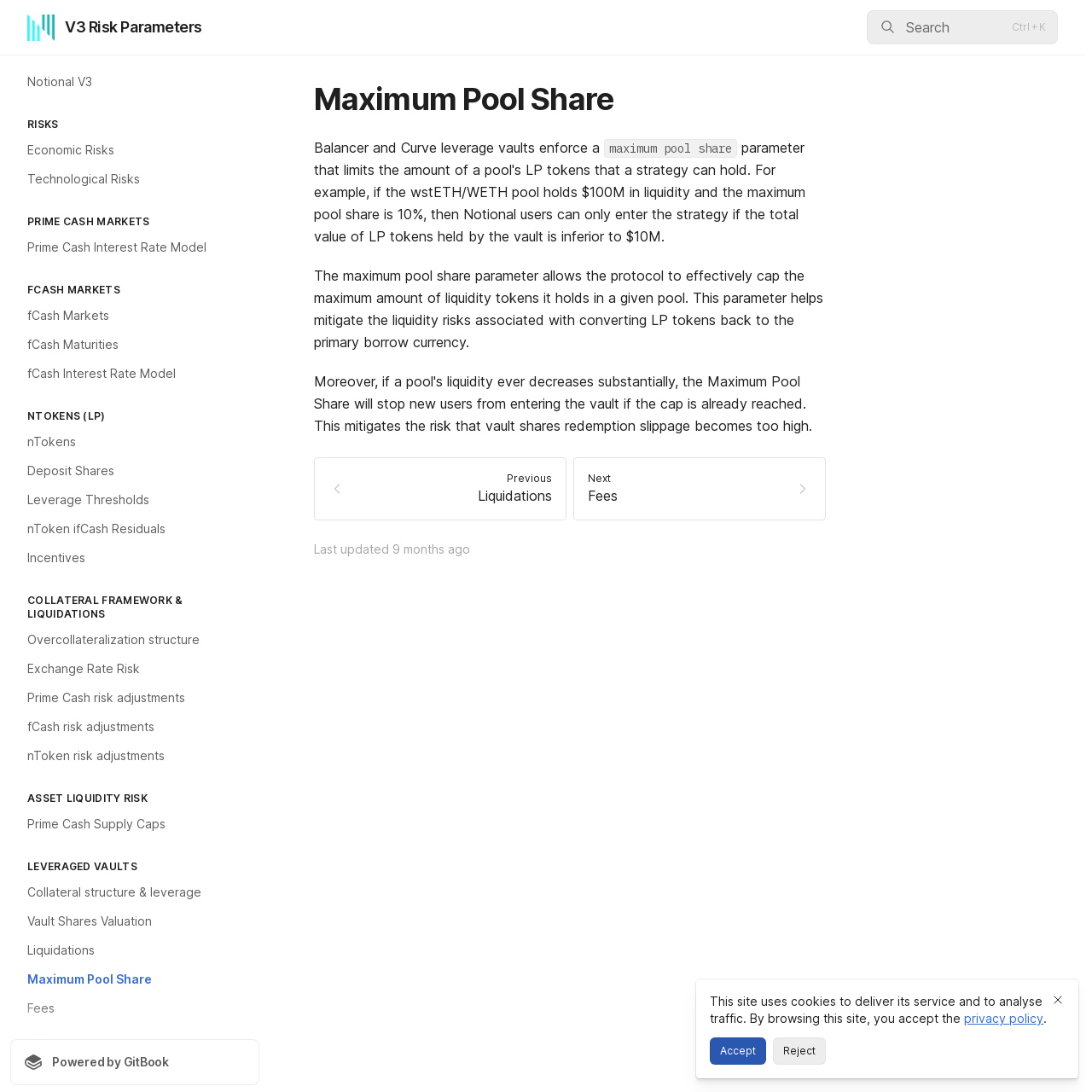Explain the webpage in detail.

The webpage is titled "Maximum Pool Share | V3 Risk Parameters" and features a logo at the top left corner. Below the logo, there is a heading "V3 Risk Parameters" and a search button at the top right corner. 

On the left side of the page, there is a navigation menu with several links, including "Notional V3", "Economic Risks", "Technological Risks", and others. These links are categorized under headings such as "RISKS", "PRIME CASH MARKETS", "FCASH MARKETS", and "NTOKENS (LP)". 

The main content of the page is divided into sections, with headings such as "Maximum Pool Share", "Balancer and Curve leverage vaults enforce a", and "The maximum pool share parameter allows the protocol to effectively cap the maximum amount of liquidity tokens it holds in a given pool." There are also links to "Previous Liquidations" and "Next Fees" at the bottom of the main content.

At the bottom of the page, there is a footer section with a link to "Powered by GitBook" and a "Cookies" dialog box that appears when the page is loaded. The dialog box informs users that the site uses cookies and provides links to the privacy policy and options to accept or reject cookies.

There are a total of 29 links on the page, 7 images, 24 static text elements, 5 buttons, and 1 time element. The page has a complex layout with multiple sections and categories, but the overall structure is organized and easy to navigate.